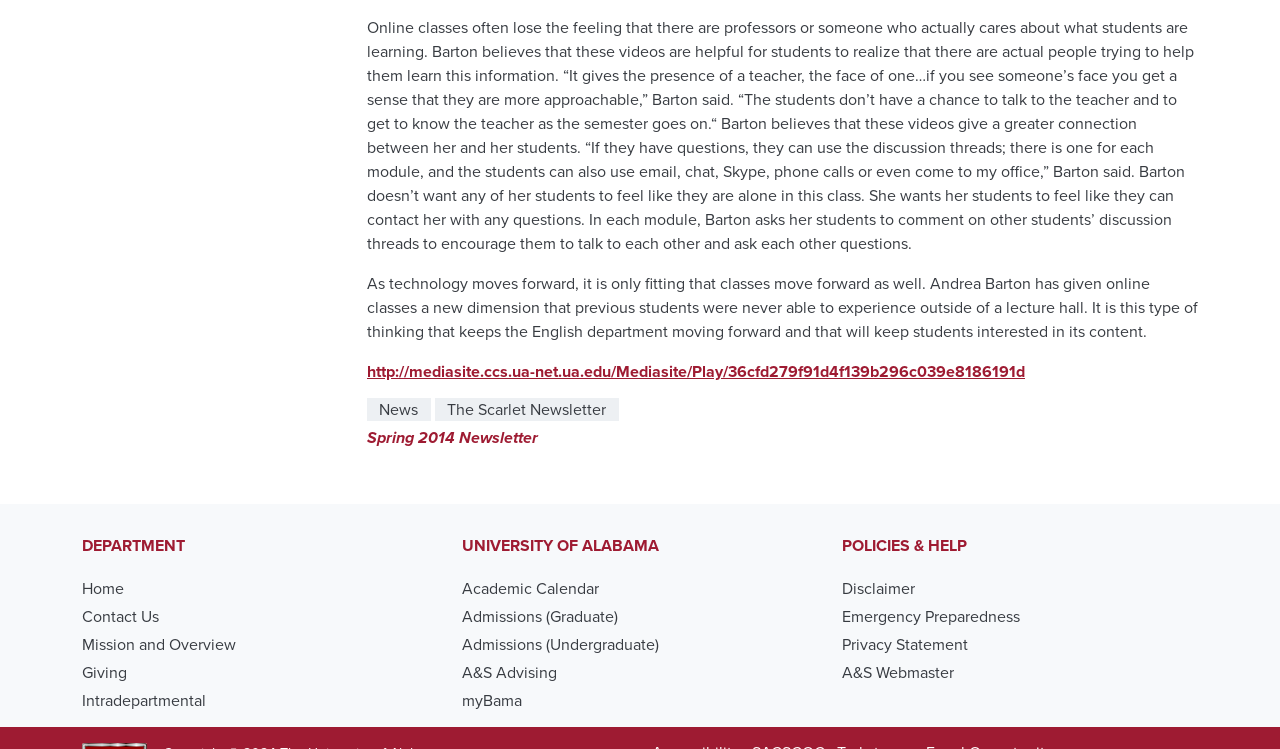What is the department mentioned in the article?
Refer to the screenshot and answer in one word or phrase.

English department